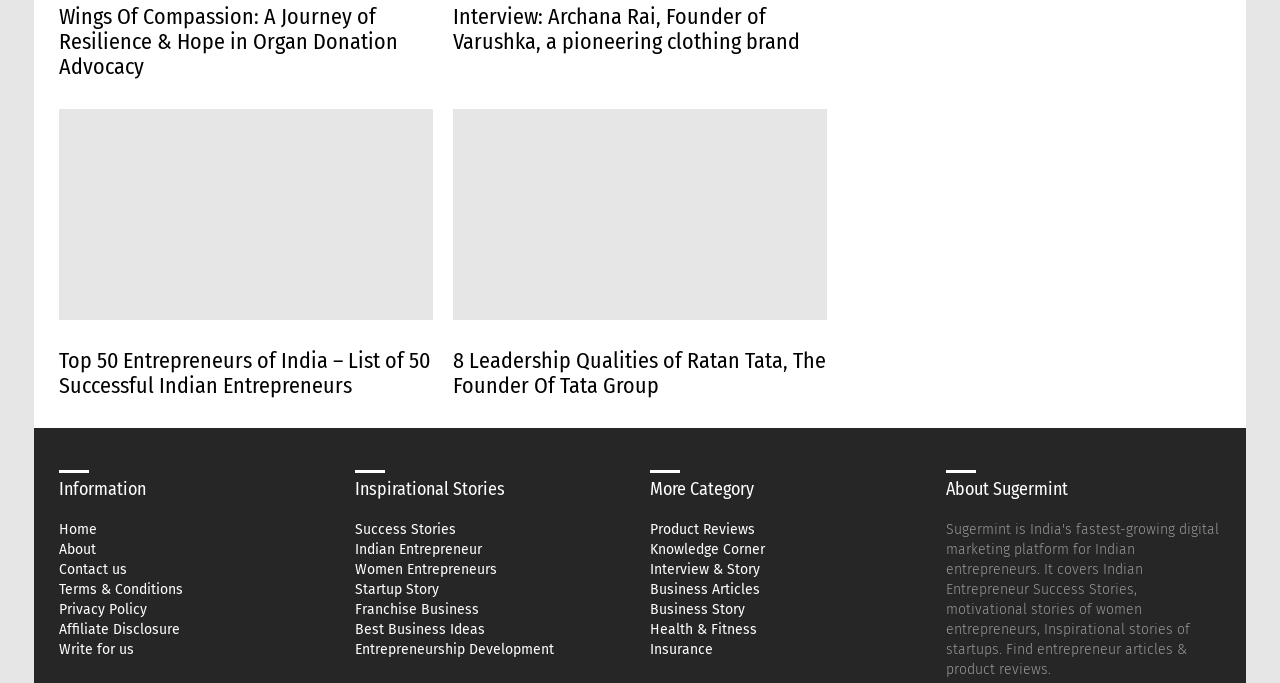Please specify the bounding box coordinates of the clickable region to carry out the following instruction: "Read the inspirational story about Wings Of Compassion". The coordinates should be four float numbers between 0 and 1, in the format [left, top, right, bottom].

[0.046, 0.004, 0.311, 0.117]